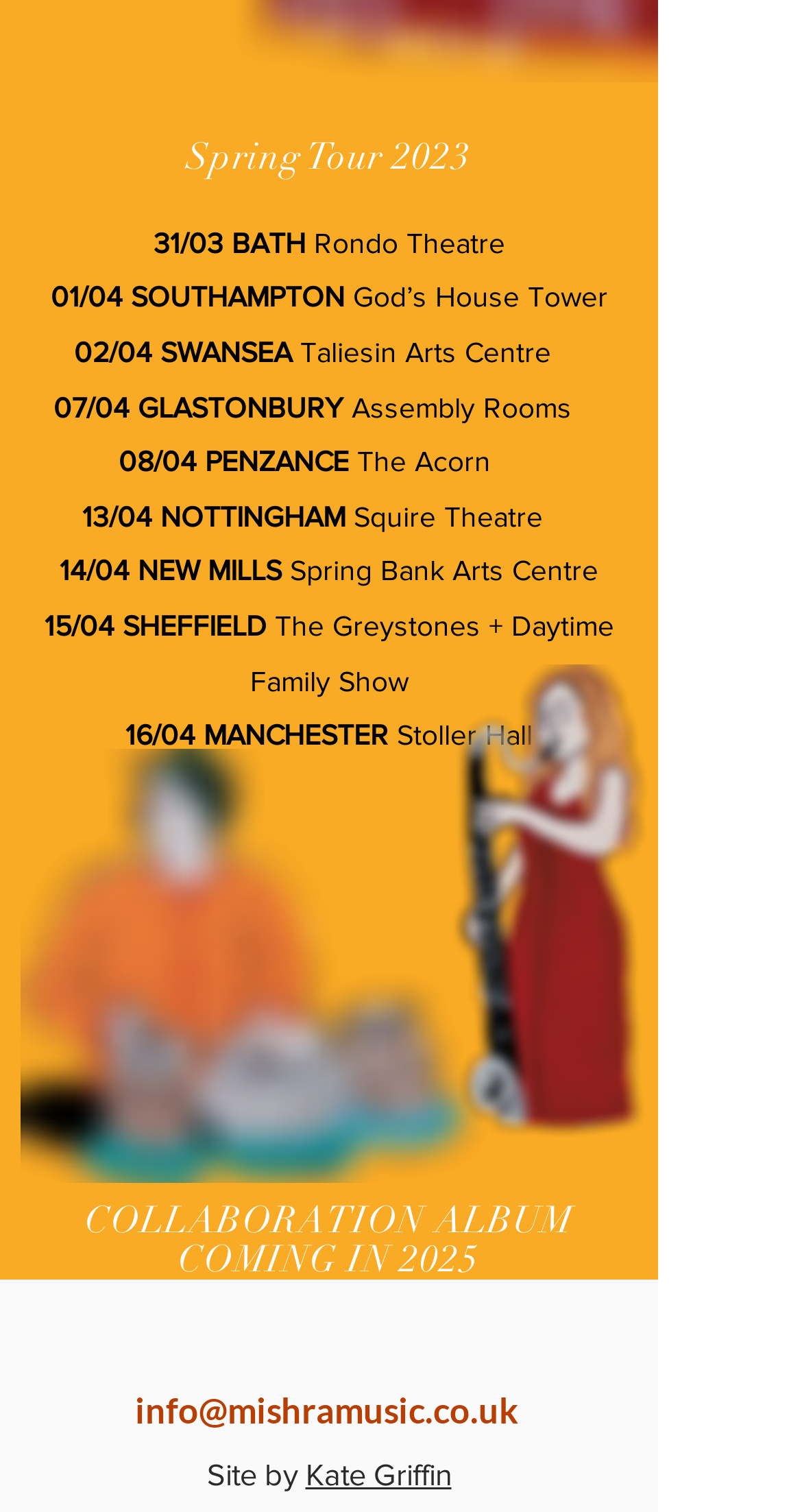Mark the bounding box of the element that matches the following description: "aria-label="Facebook"".

[0.426, 0.86, 0.515, 0.908]